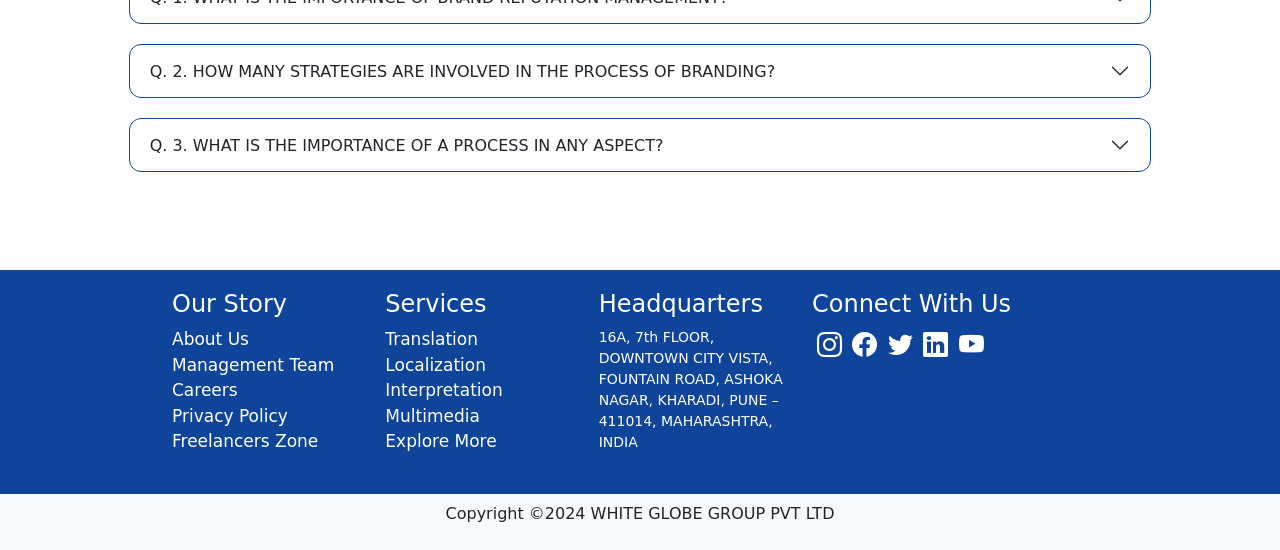What is the year of the copyright?
Refer to the image and offer an in-depth and detailed answer to the question.

I found the StaticText with ID 125, which contains the copyright information, and the year mentioned is 2024.